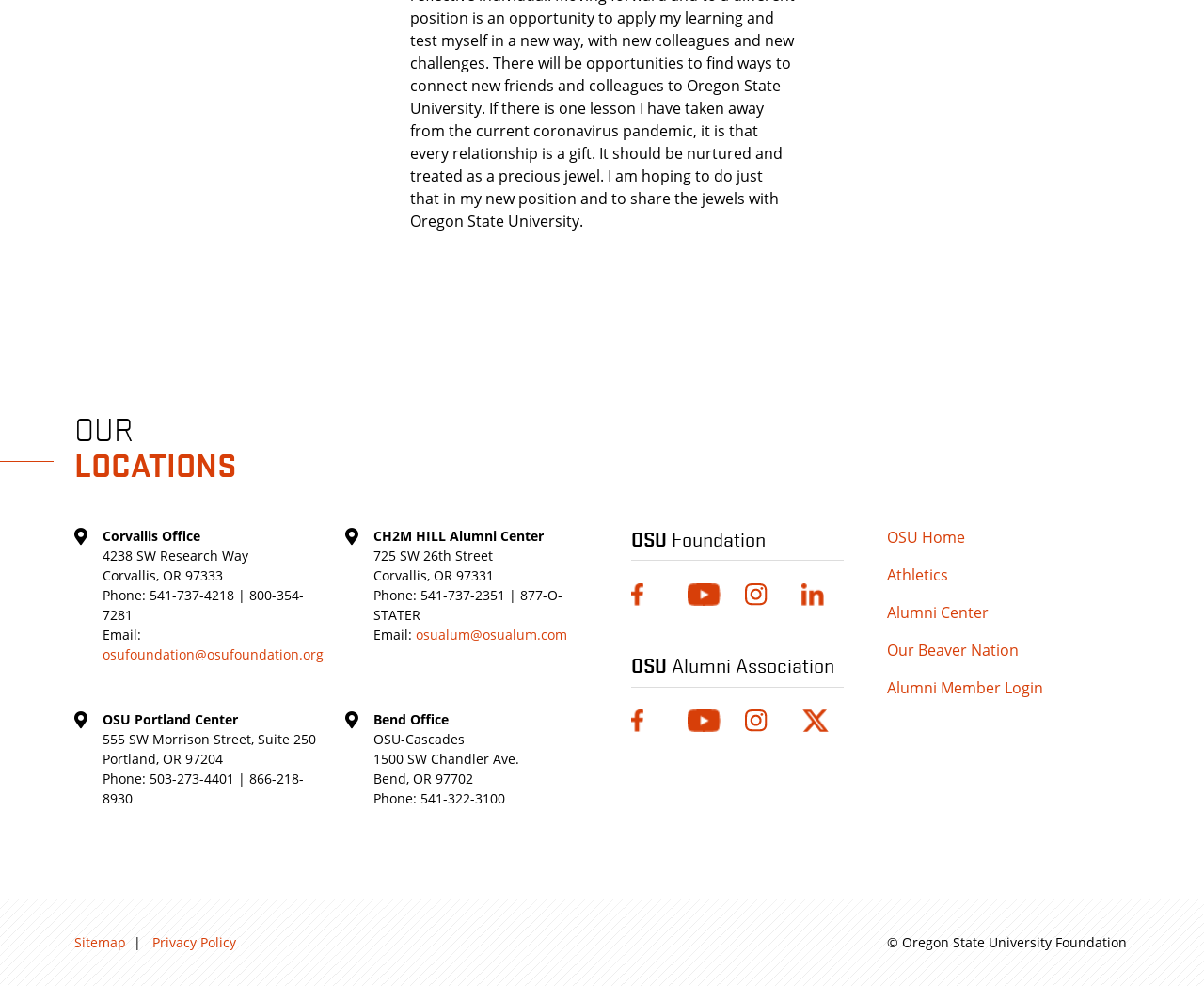Bounding box coordinates should be provided in the format (top-left x, top-left y, bottom-right x, bottom-right y) with all values between 0 and 1. Identify the bounding box for this UI element: Tour Types

None